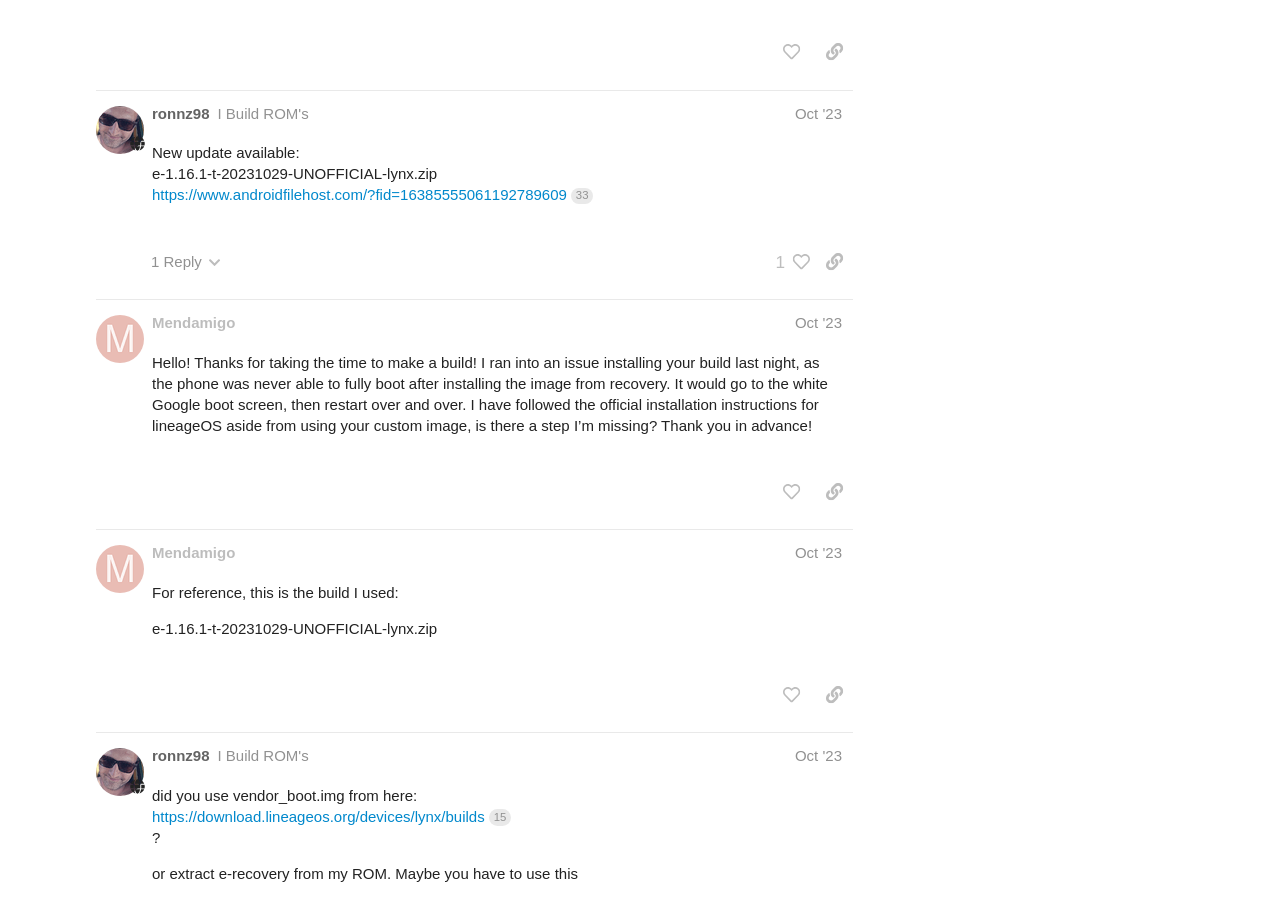Can you find the bounding box coordinates for the element to click on to achieve the instruction: "Sort by replies"?

[0.653, 0.275, 0.711, 0.325]